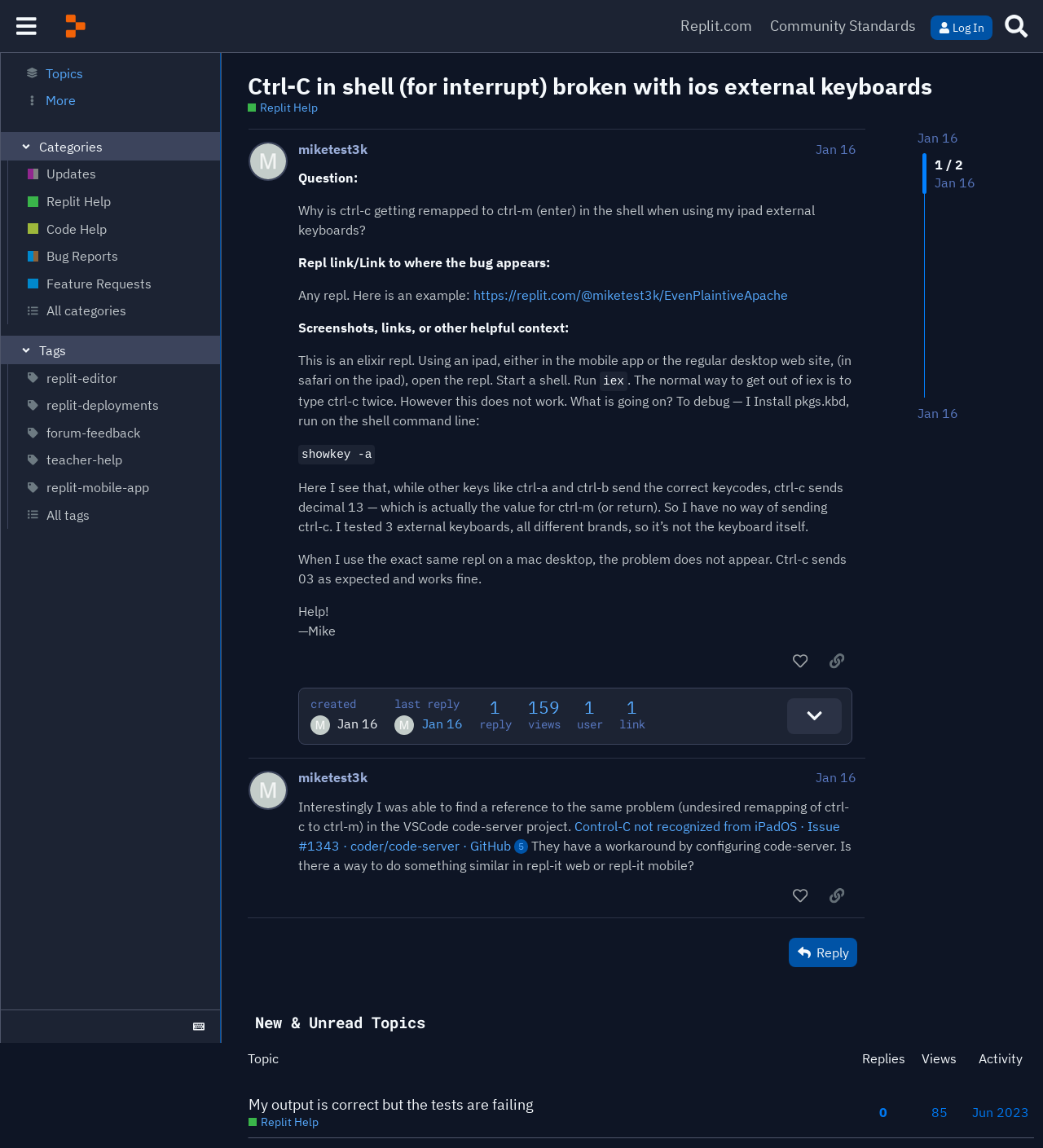Point out the bounding box coordinates of the section to click in order to follow this instruction: "View the 'Replit Help' page".

[0.007, 0.164, 0.211, 0.187]